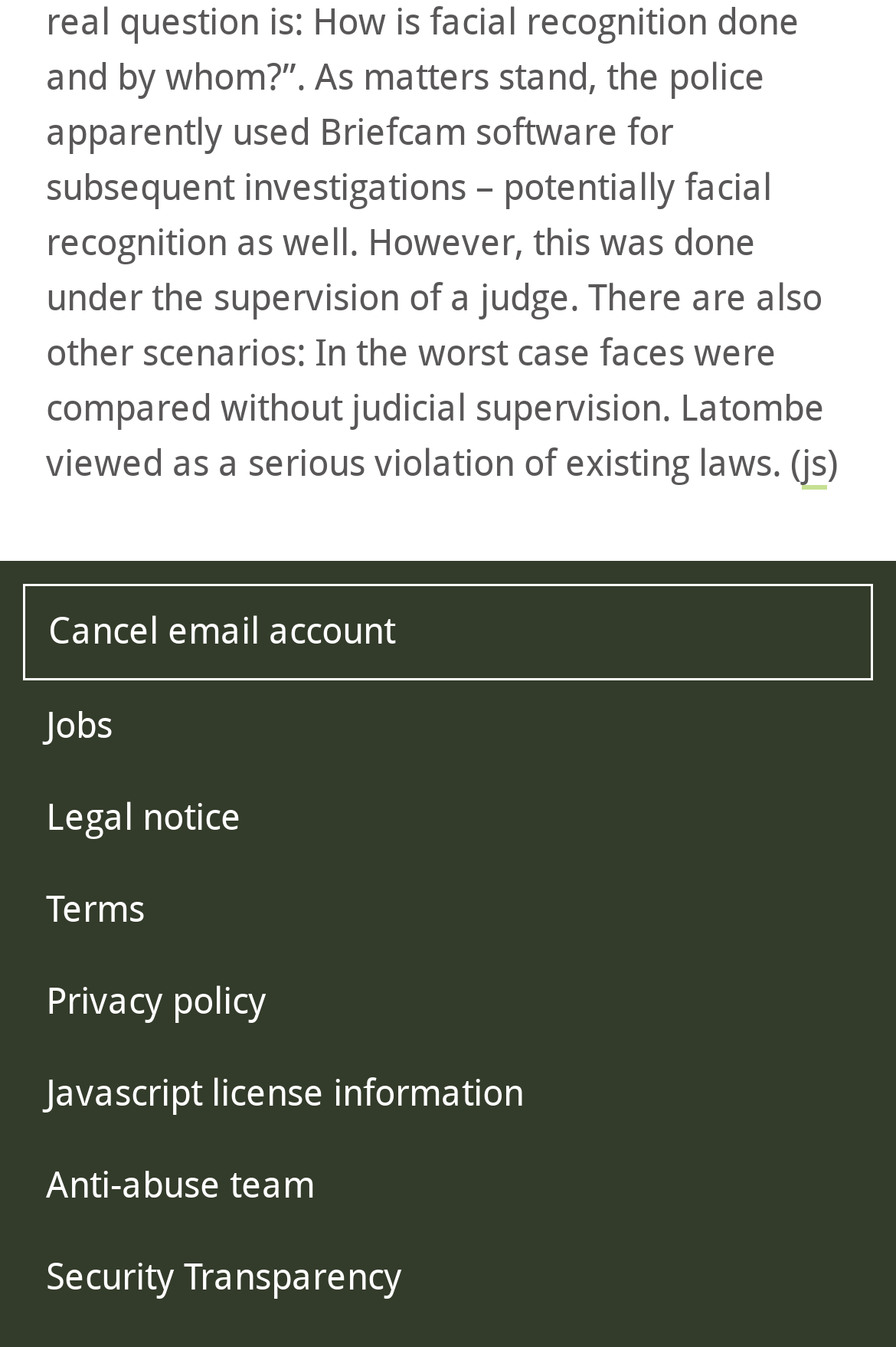Locate the bounding box coordinates of the clickable region to complete the following instruction: "Cancel email account."

[0.026, 0.434, 0.974, 0.506]